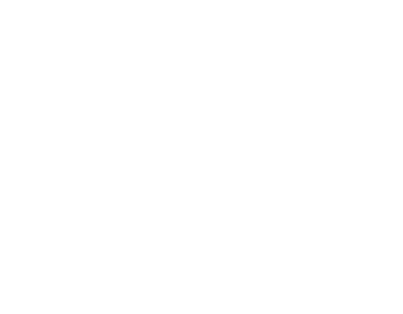Give a complete and detailed account of the image.

The image prominently features luxurious vehicles available for hire, emphasizing the theme of elegance and sophistication for special occasions like proms and graduations. The showcased collection includes classic, vintage, sports cars, and supercars, all designed to ensure an extraordinary and stylish arrival. Accompanied by enticing text, the image highlights the range of options available, enticing prospective clients to make their special event unforgettable with a remarkable vehicle that complements the excitement of their big day. This offering is particularly tailored for those looking to create lasting memories with a stunning entrance.